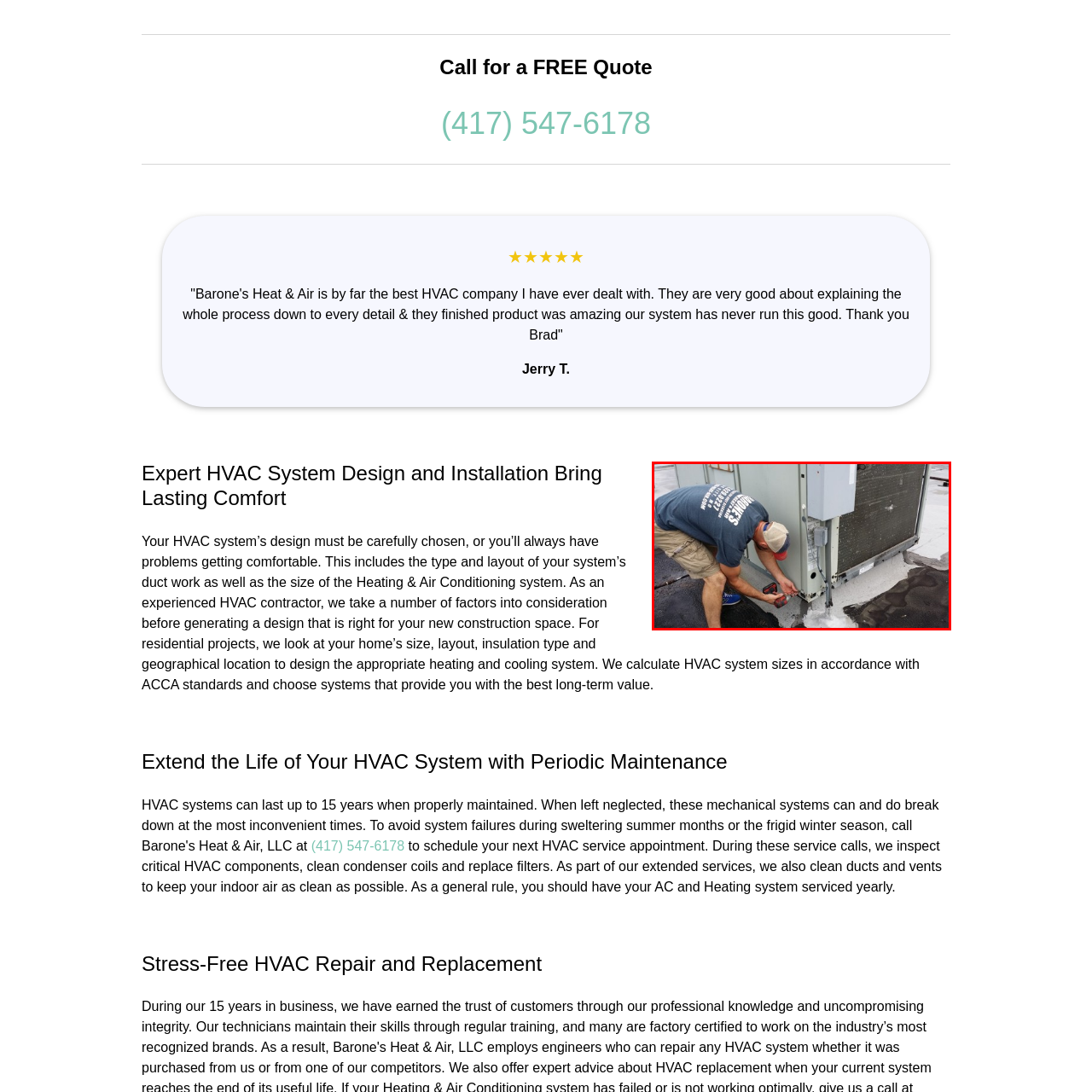Where is the HVAC unit located?
Please focus on the image surrounded by the red bounding box and provide a one-word or phrase answer based on the image.

On a rooftop